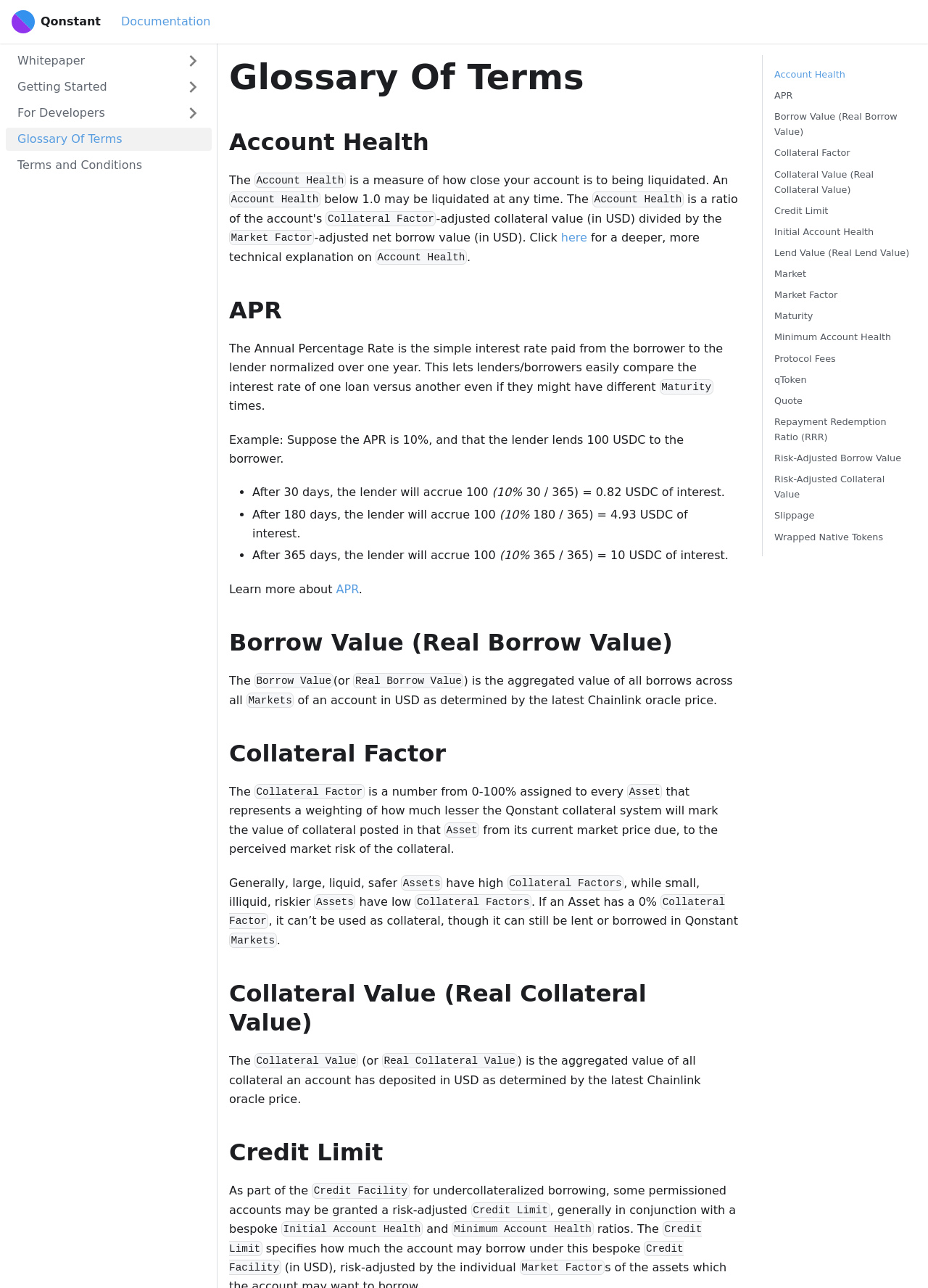Please determine the bounding box coordinates for the element that should be clicked to follow these instructions: "Learn more about APR".

[0.362, 0.452, 0.387, 0.463]